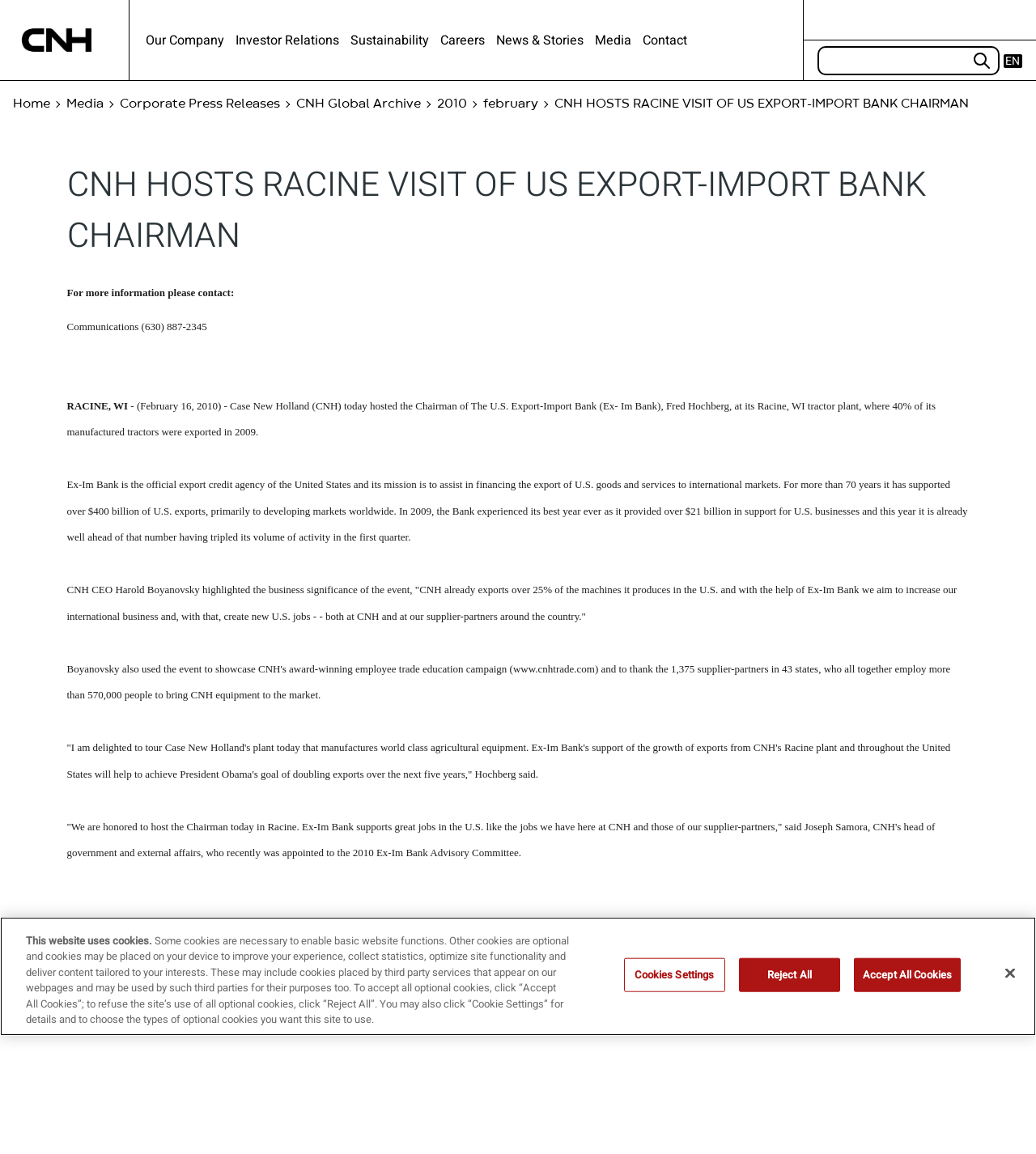Please identify the coordinates of the bounding box that should be clicked to fulfill this instruction: "Click the 'EN' link".

[0.968, 0.047, 0.986, 0.059]